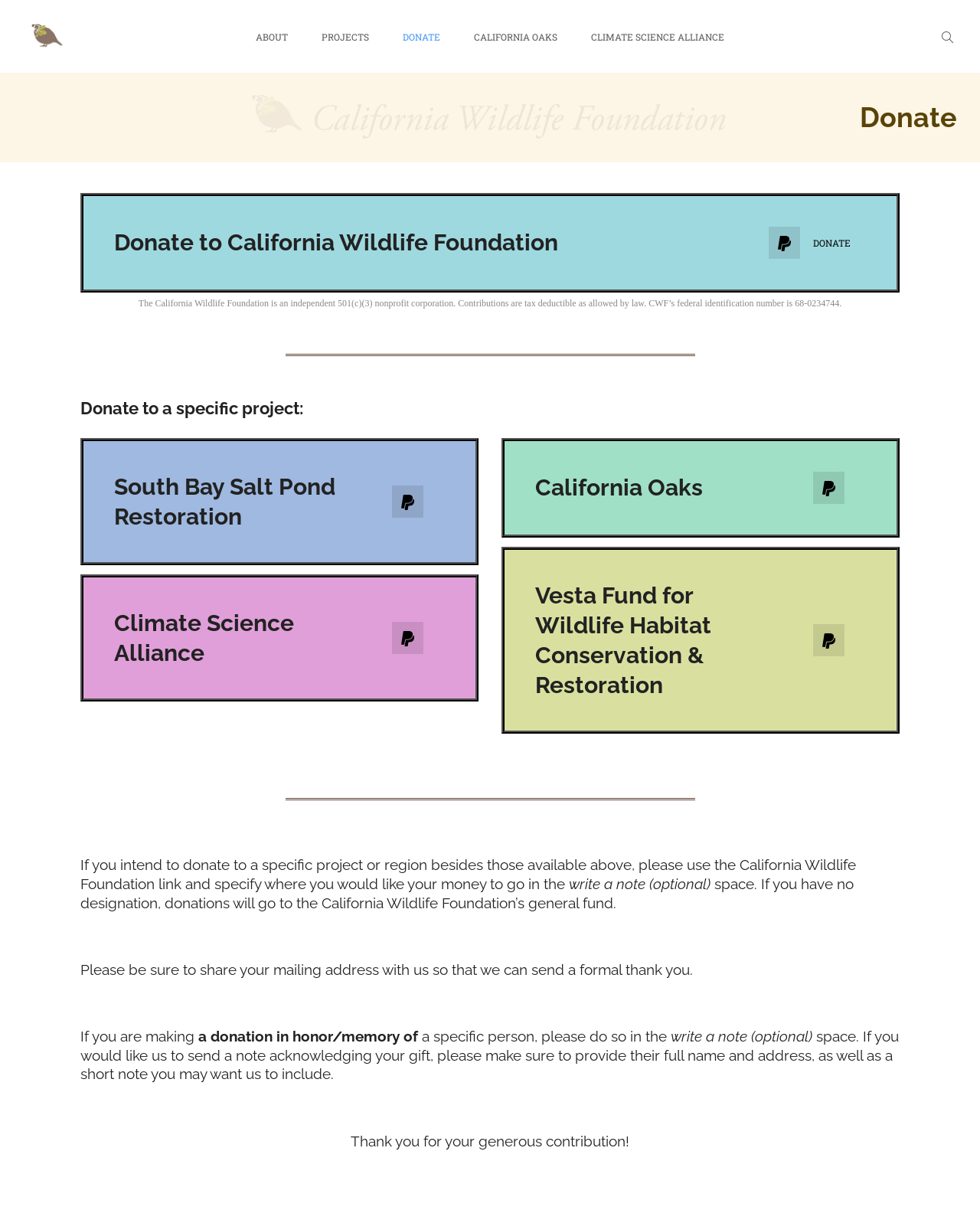Please identify the bounding box coordinates of the area that needs to be clicked to fulfill the following instruction: "Donate to California Wildlife Foundation."

[0.784, 0.187, 0.884, 0.214]